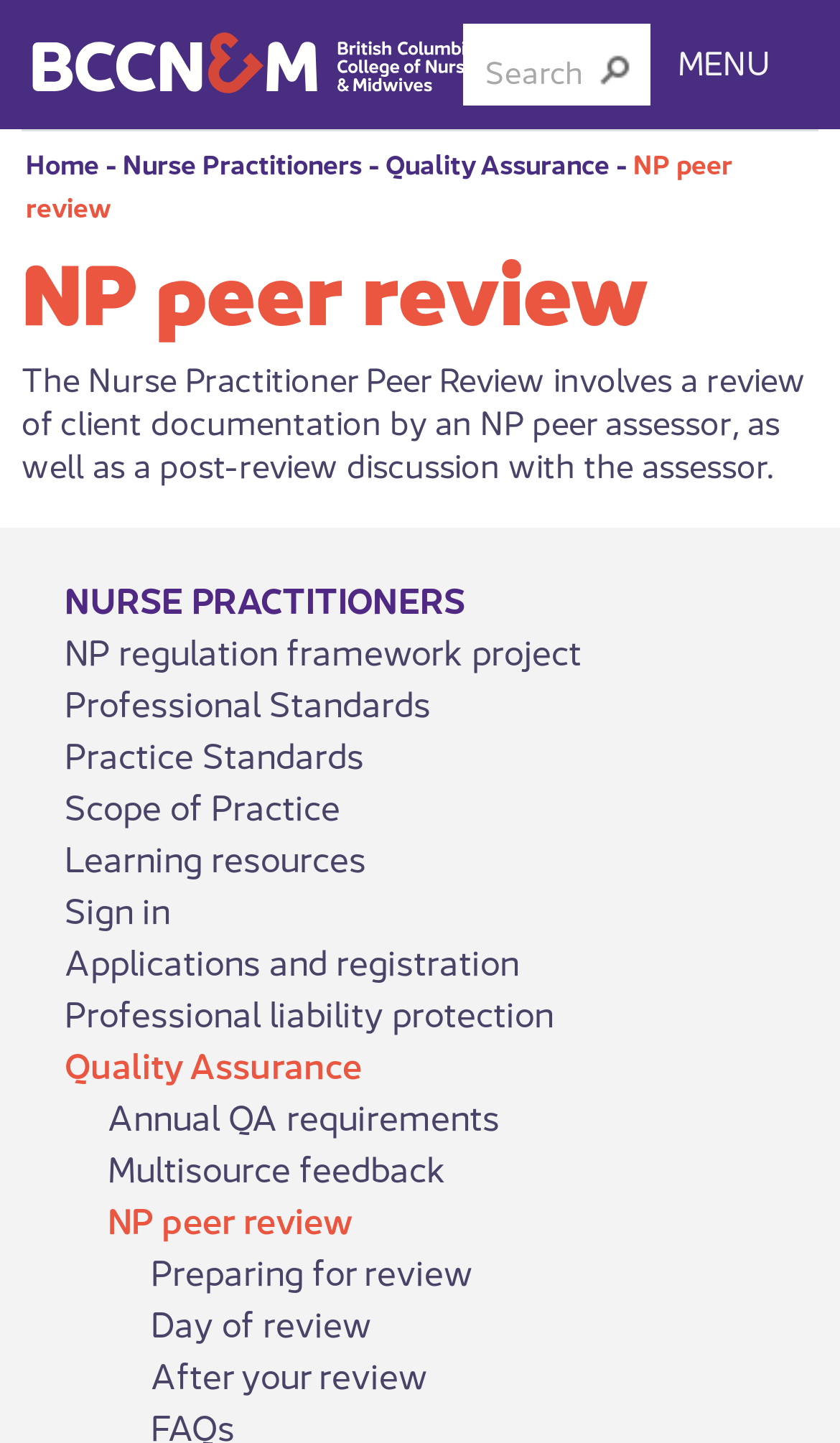What is the name of the college displayed on the top left?
Refer to the screenshot and respond with a concise word or phrase.

British Columbia College of Nurses and Midwives